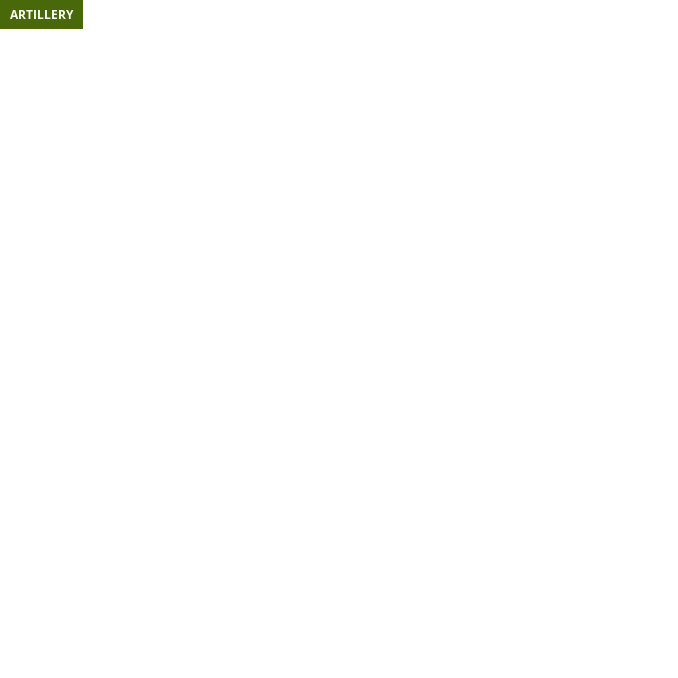Offer a comprehensive description of the image.

The image prominently features the word "ARTILLERY" displayed in a bold, green font against a contrasting background. This section of the webpage likely introduces content related to artillery, possibly detailing its characteristics, historical context, or various types. The text emphasizes the topic's significance in military terminology and history, and is strategically positioned to draw the reader's attention to this specific category of weaponry.